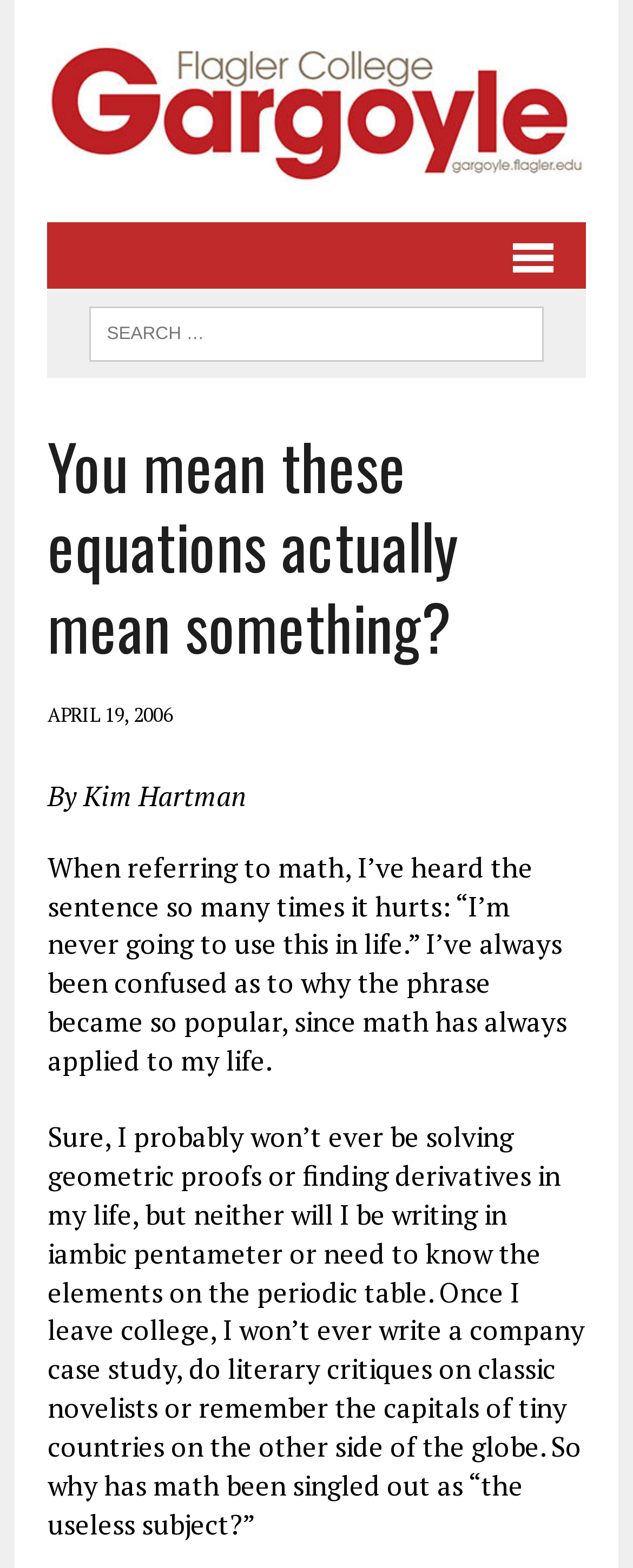What is the name of the college mentioned?
Based on the content of the image, thoroughly explain and answer the question.

The name of the college is mentioned in the link 'The Flagler College Gargoyle' at the top of the webpage, which suggests that the article is related to Flagler College.